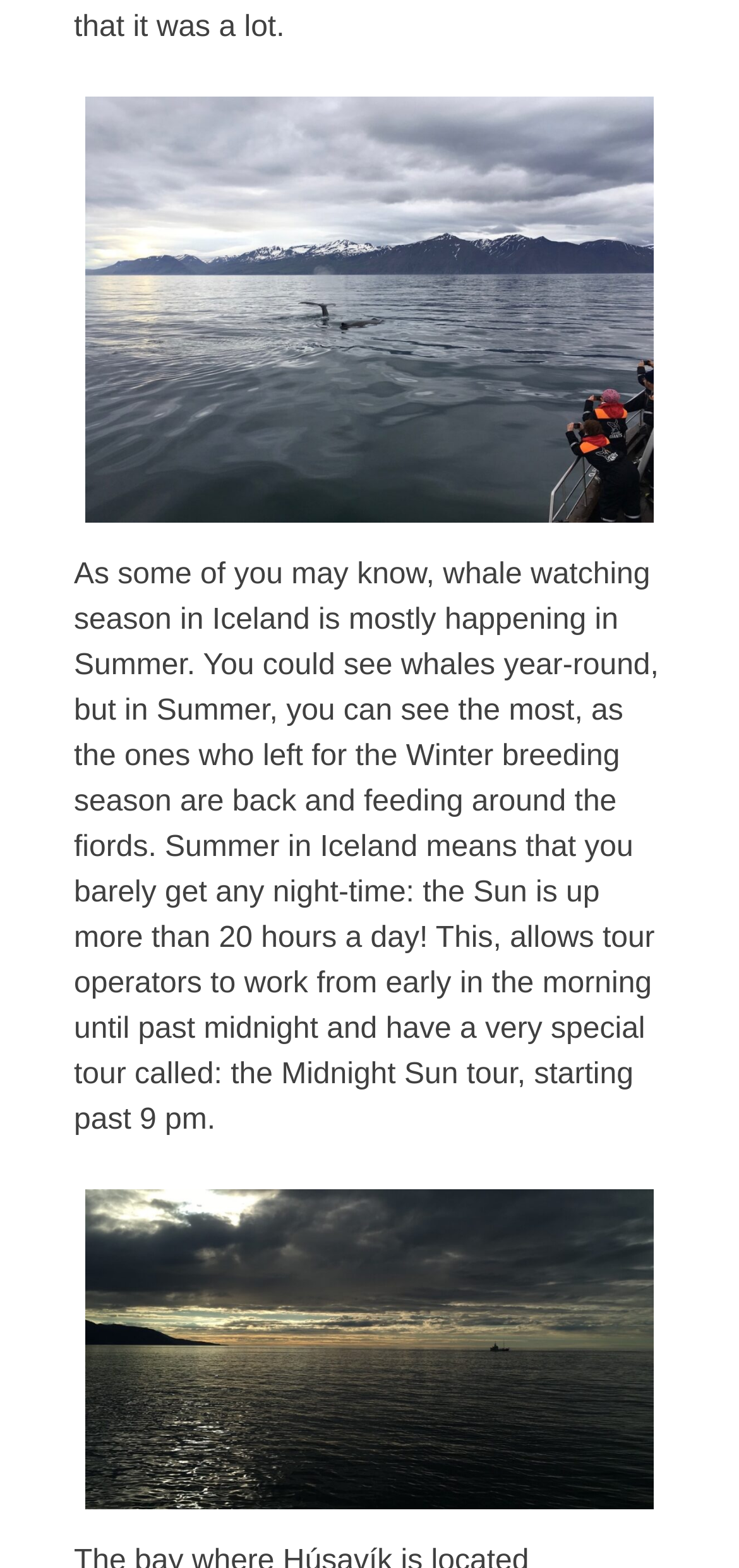Identify the bounding box coordinates of the area that should be clicked in order to complete the given instruction: "Explore the careers page". The bounding box coordinates should be four float numbers between 0 and 1, i.e., [left, top, right, bottom].

None